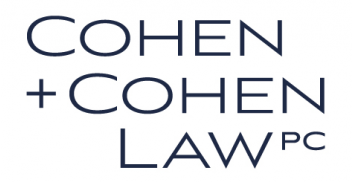What is the position of 'COHEN' and '+ COHEN' in the logo?
Could you please answer the question thoroughly and with as much detail as possible?

According to the caption, 'COHEN' and '+ COHEN' are positioned above 'LAW' in the logo, all in uppercase letters, conveying strength and authority.